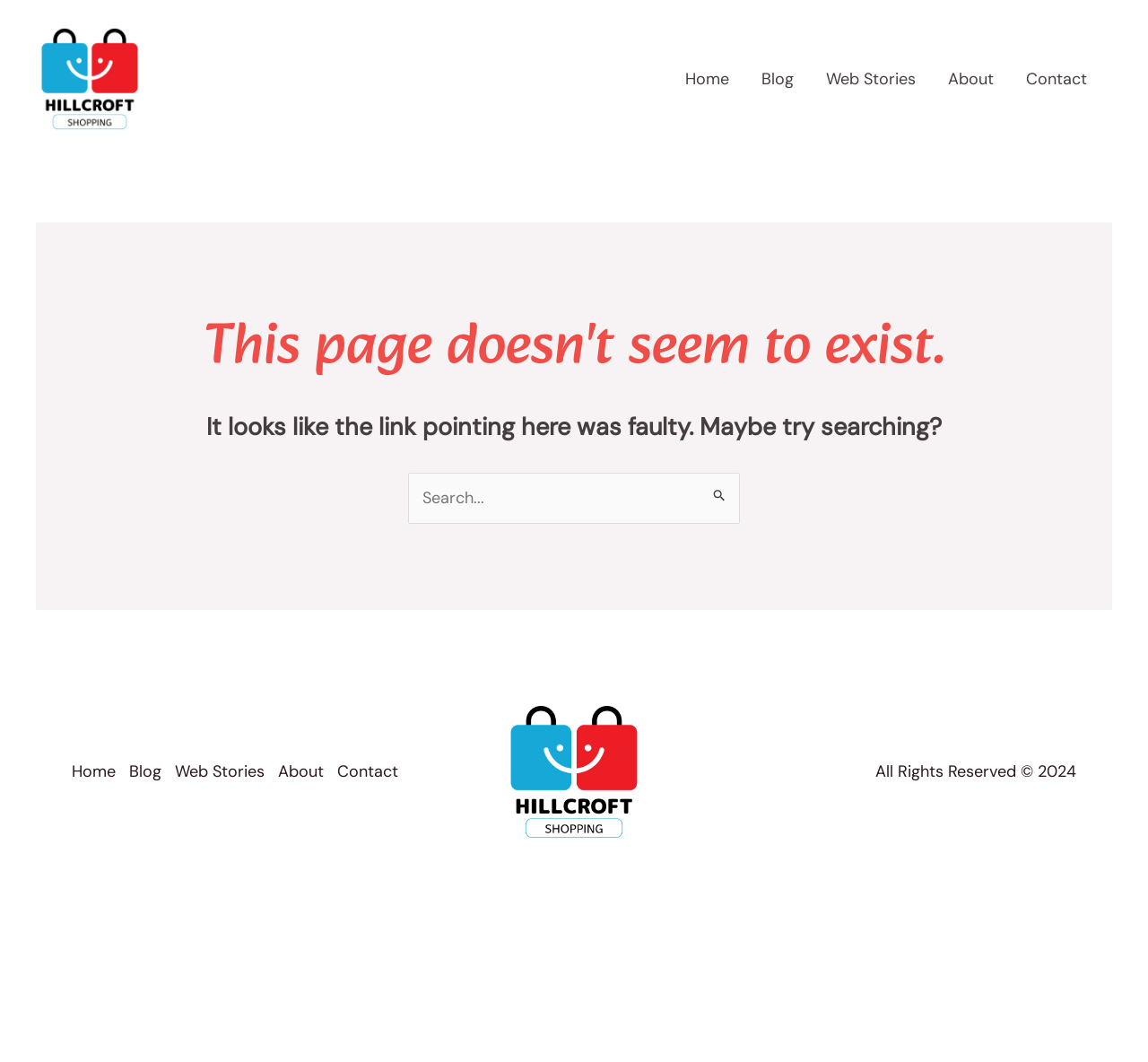What is the name of the shopping website?
Using the image, give a concise answer in the form of a single word or short phrase.

Hillcroft Shopping